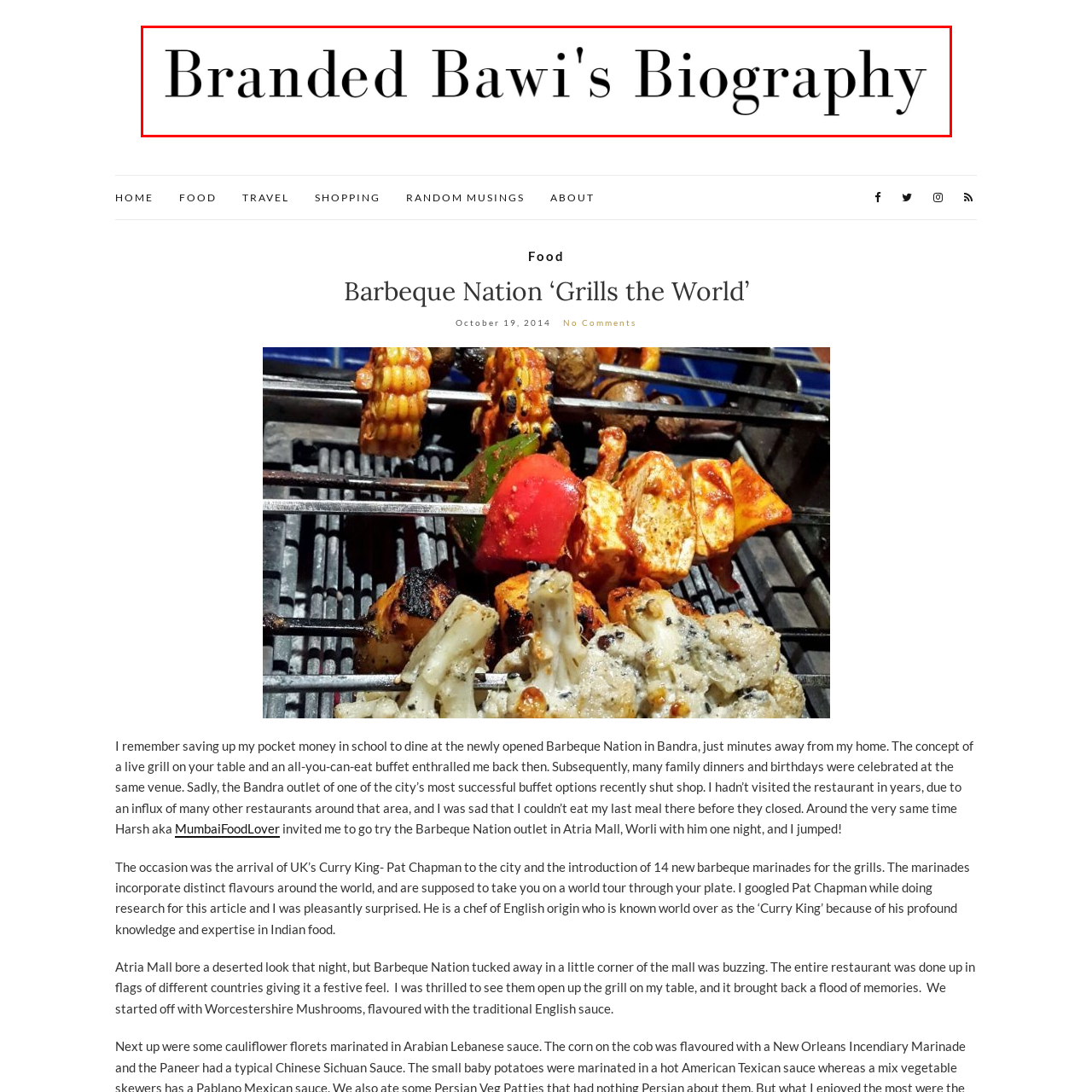Narrate the specific details and elements found within the red-bordered image.

The image titled "Branded Bawi's Biography" features an elegant and minimalist design, reflecting a sophisticated and informative presentation. The text appears in a stylized font, emphasizing the subject's significance. Positioned prominently at the top of the webpage, it introduces readers to the biography of Branded Bawi, setting the tone for a narrative that explores the individual’s experiences and connections, particularly in relation to Barbeque Nation and its culinary offerings. The design captures attention while echoing themes of gastronomy and personal journey, inviting further exploration into the content that follows.